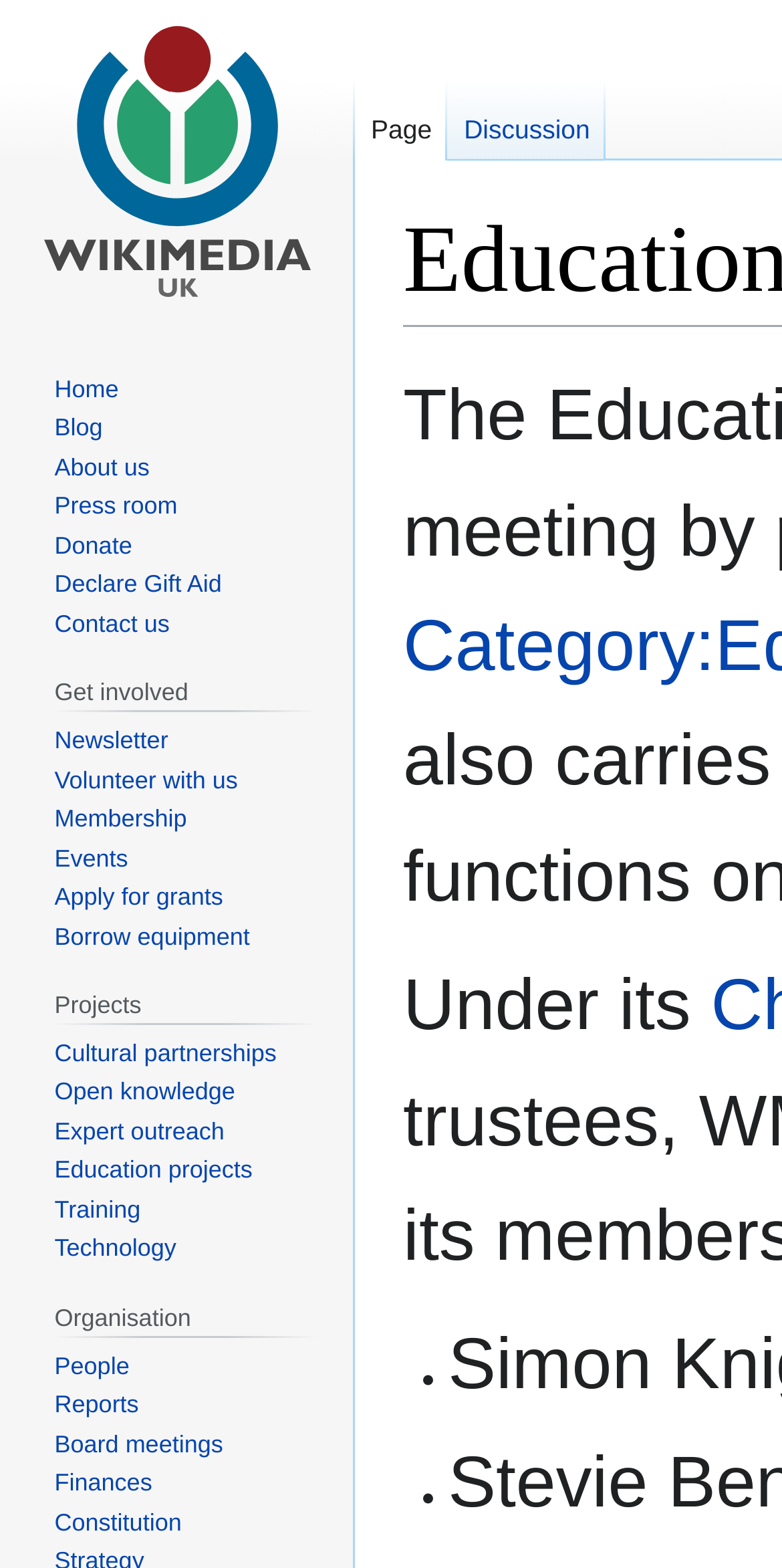What is the last link in the 'Get involved' section?
Based on the image, provide a one-word or brief-phrase response.

Events